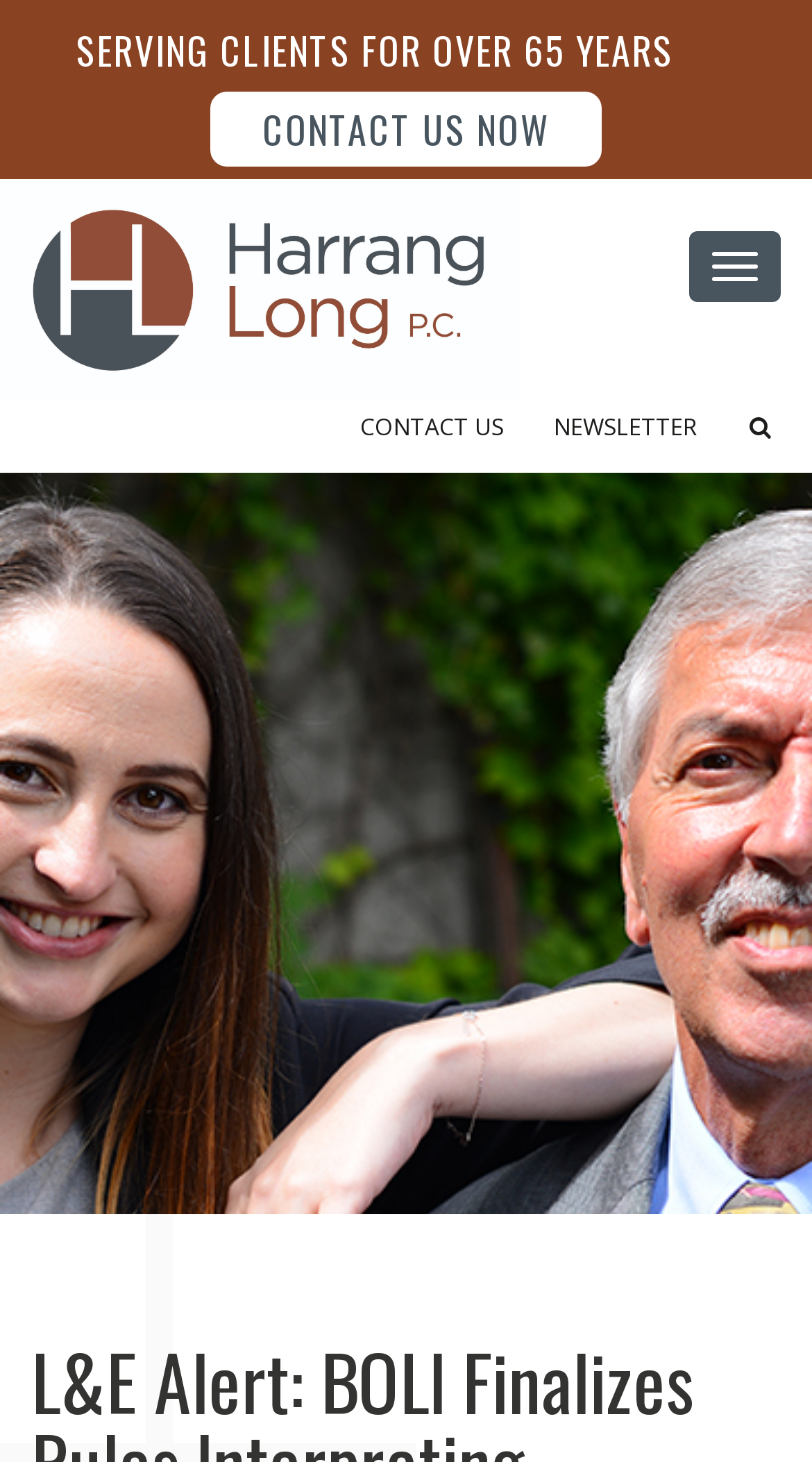What is the purpose of the button with the text 'Toggle navigation'?
Answer the question based on the image using a single word or a brief phrase.

To expand or collapse the navigation menu